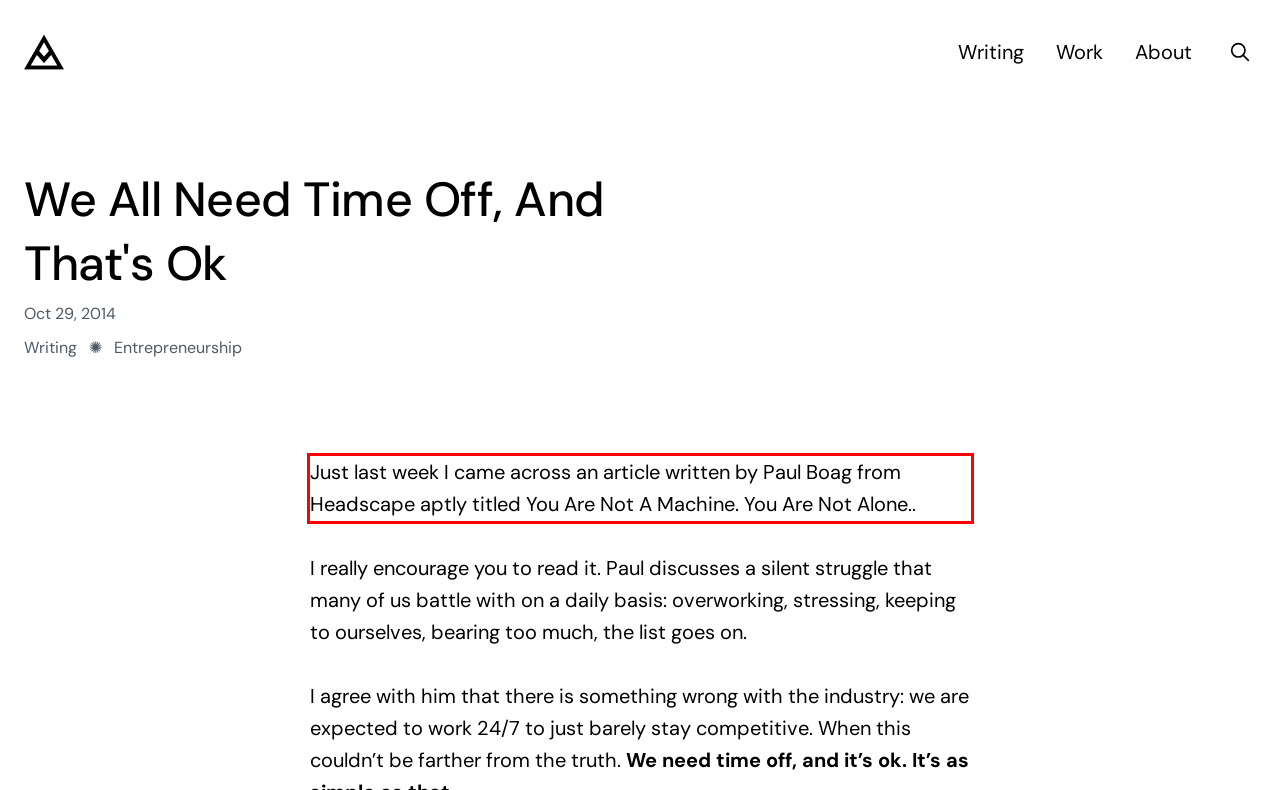Given a screenshot of a webpage containing a red bounding box, perform OCR on the text within this red bounding box and provide the text content.

Just last week I came across an article written by Paul Boag from Headscape aptly titled You Are Not A Machine. You Are Not Alone..